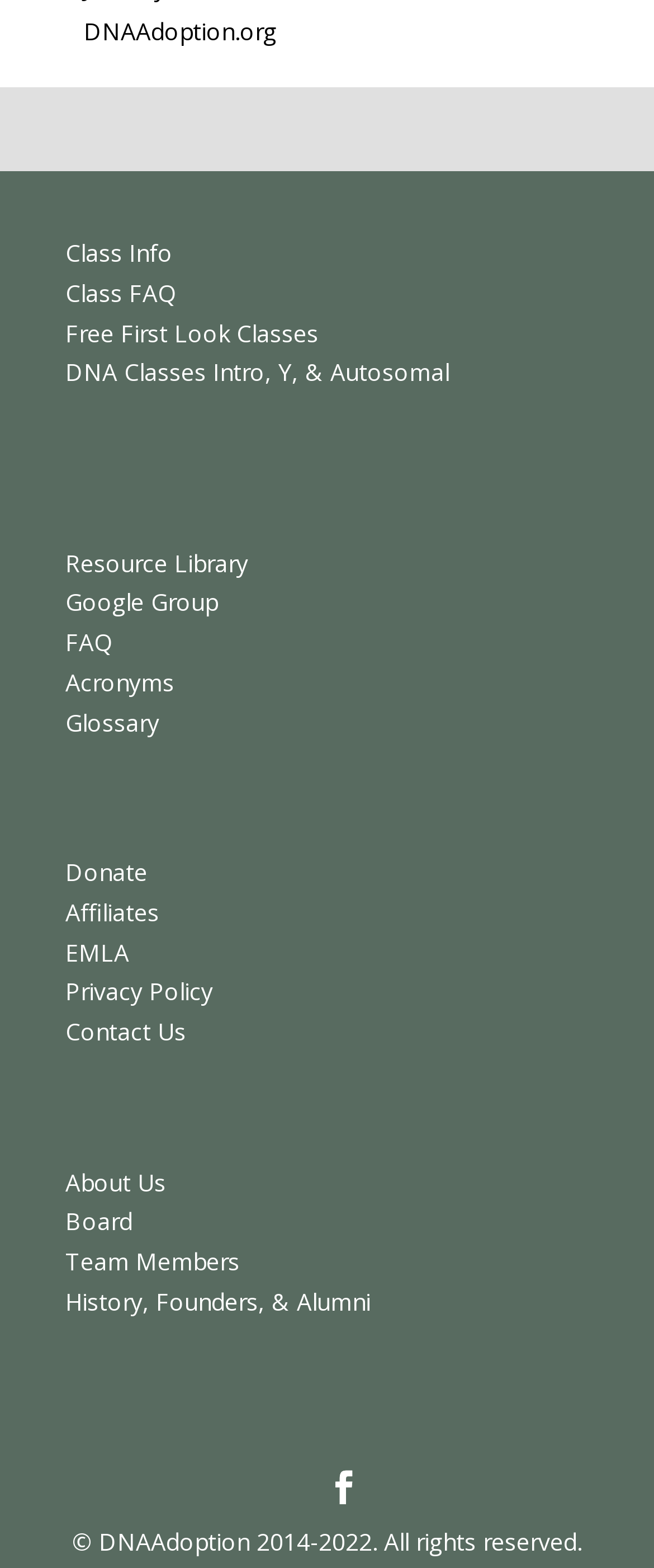Provide your answer in a single word or phrase: 
What is the second link from the top?

Class FAQ